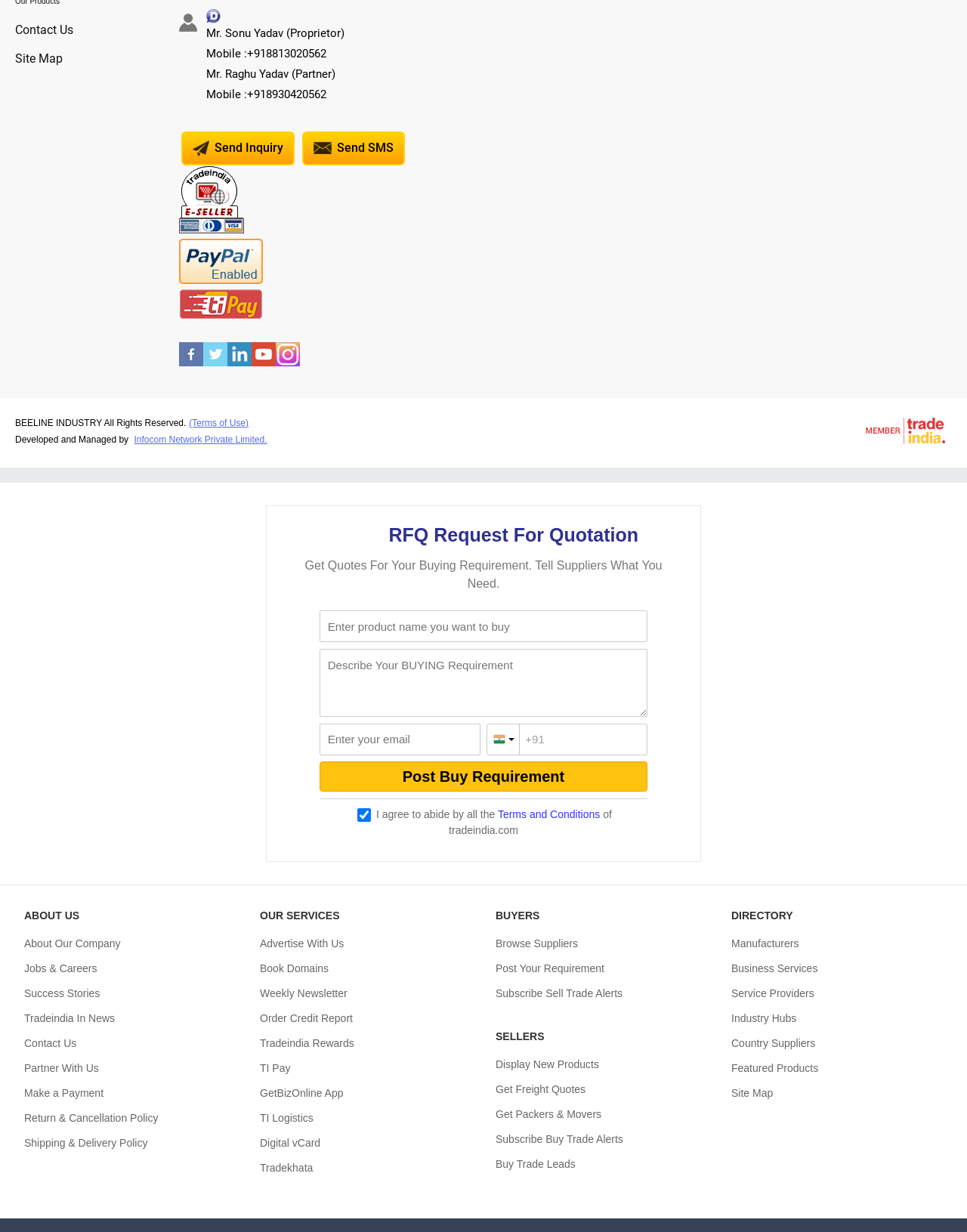Please pinpoint the bounding box coordinates for the region I should click to adhere to this instruction: "Check Facebook".

[0.185, 0.29, 0.21, 0.299]